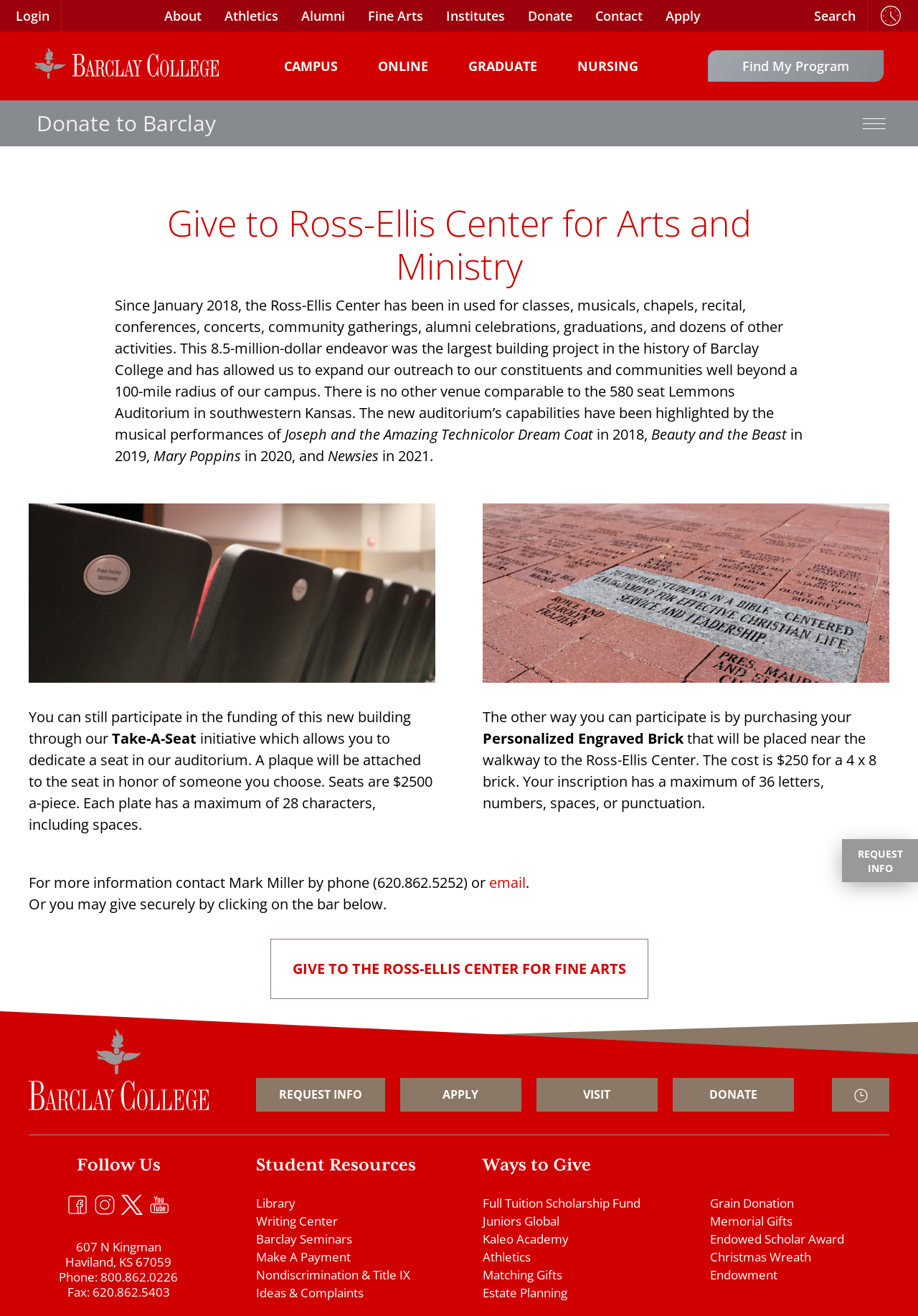Kindly determine the bounding box coordinates for the clickable area to achieve the given instruction: "Apply to Barclay College".

[0.712, 0.0, 0.775, 0.024]